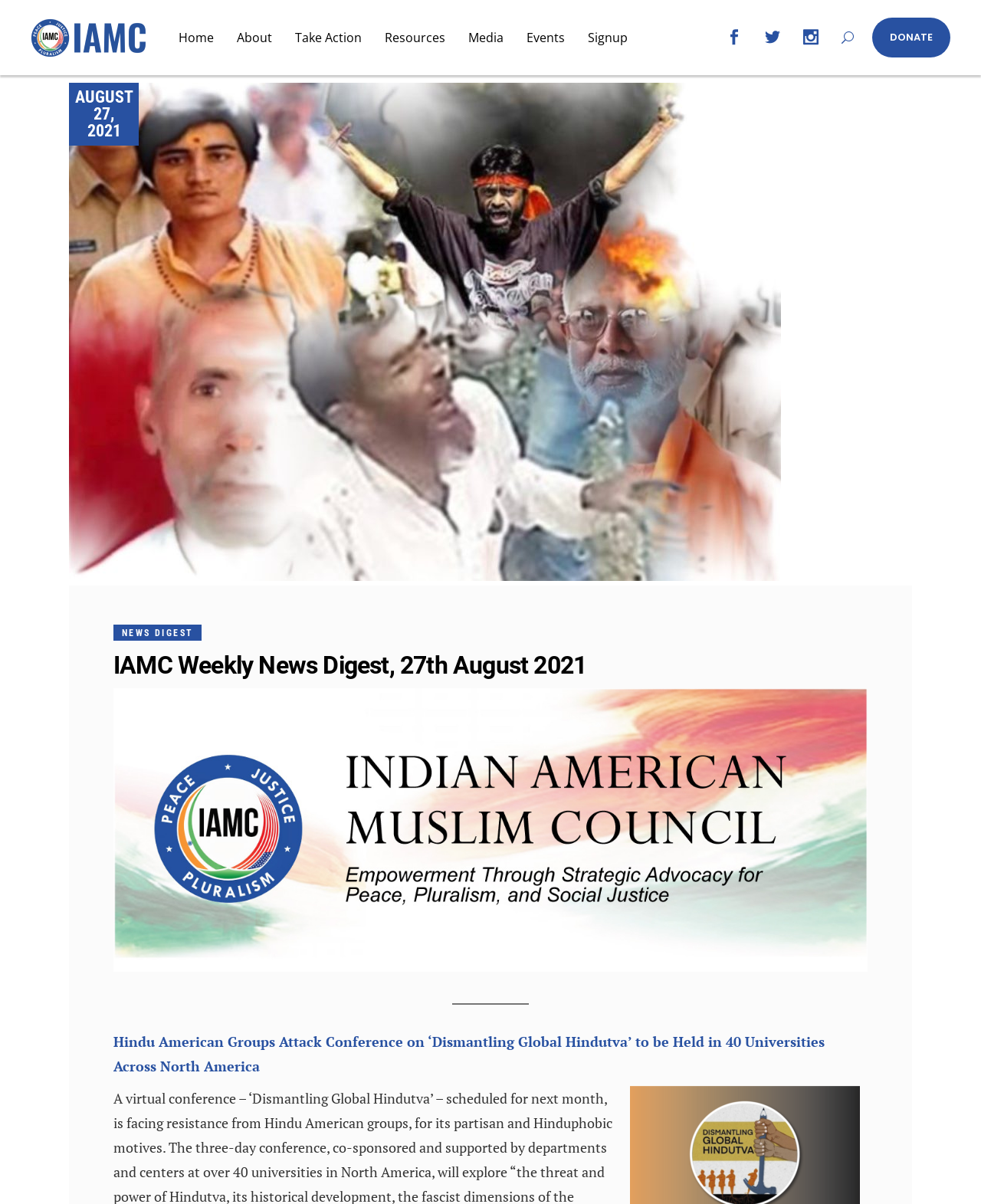Specify the bounding box coordinates of the region I need to click to perform the following instruction: "read about Hindu American Groups Attack Conference". The coordinates must be four float numbers in the range of 0 to 1, i.e., [left, top, right, bottom].

[0.116, 0.857, 0.841, 0.893]